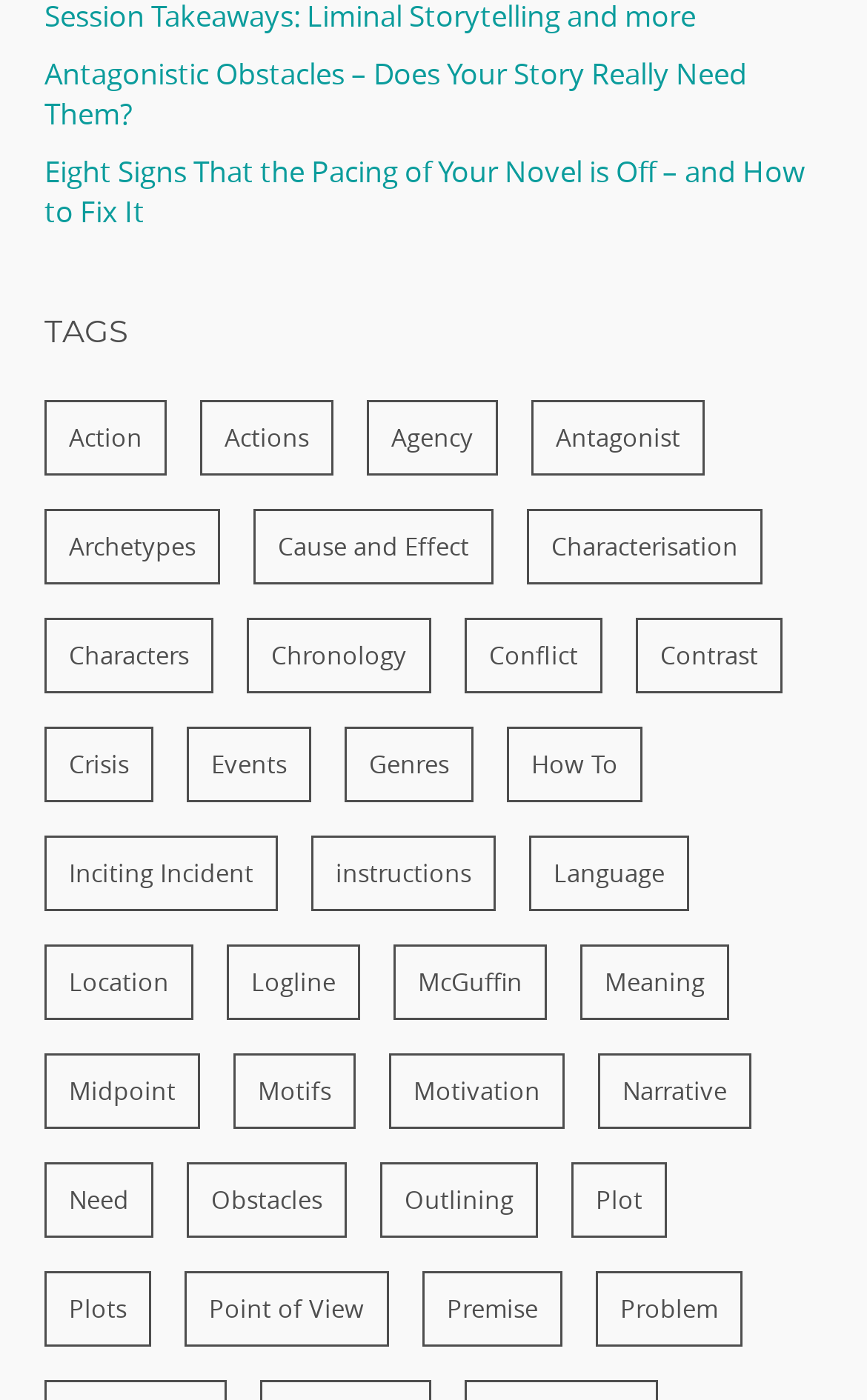How many tags are available on this webpage?
Based on the image, please offer an in-depth response to the question.

I counted the number of links under the 'TAGS' heading, and there are 148 links, each representing a tag.